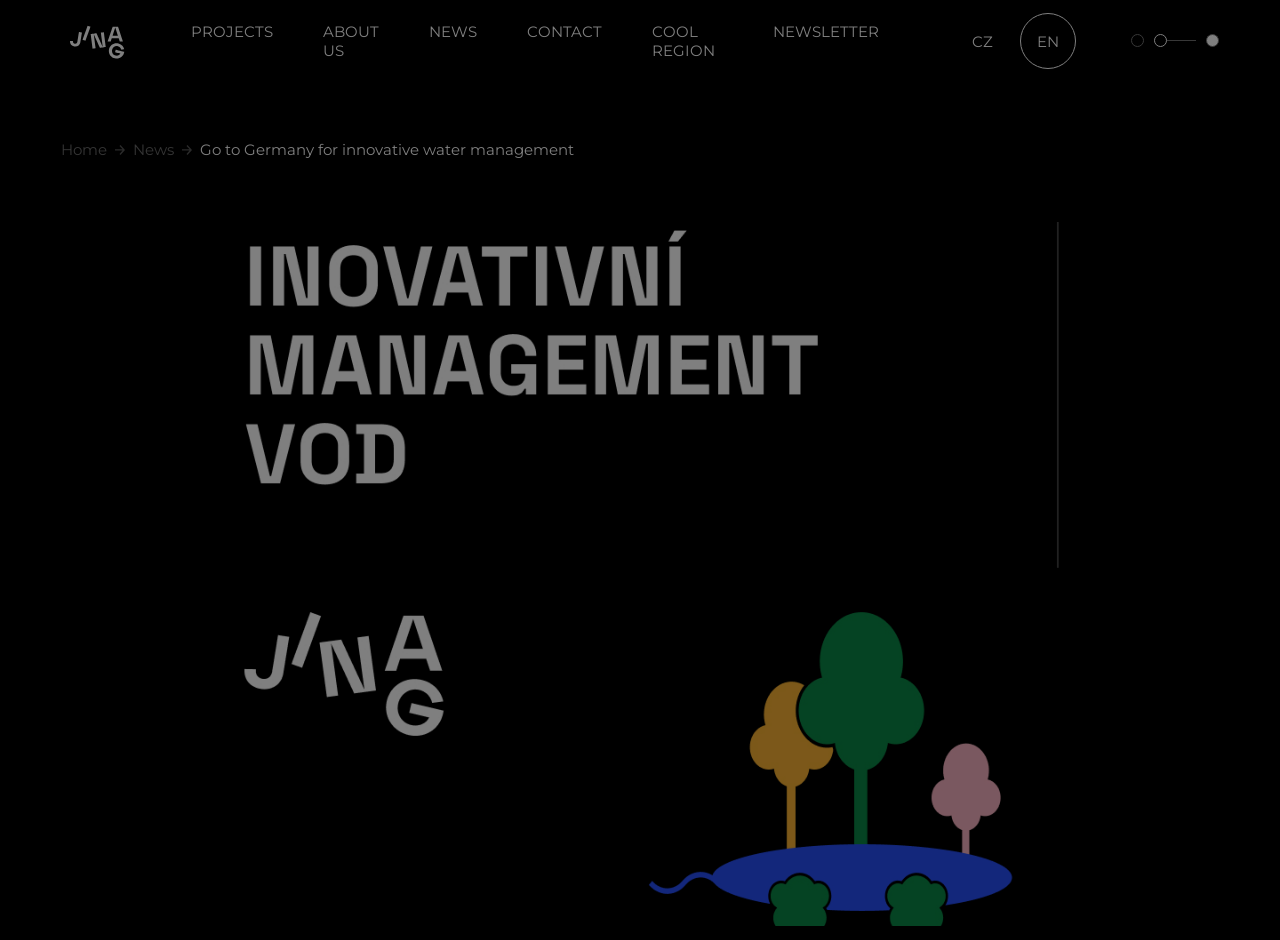Given the description of a UI element: "Version history", identify the bounding box coordinates of the matching element in the webpage screenshot.

None